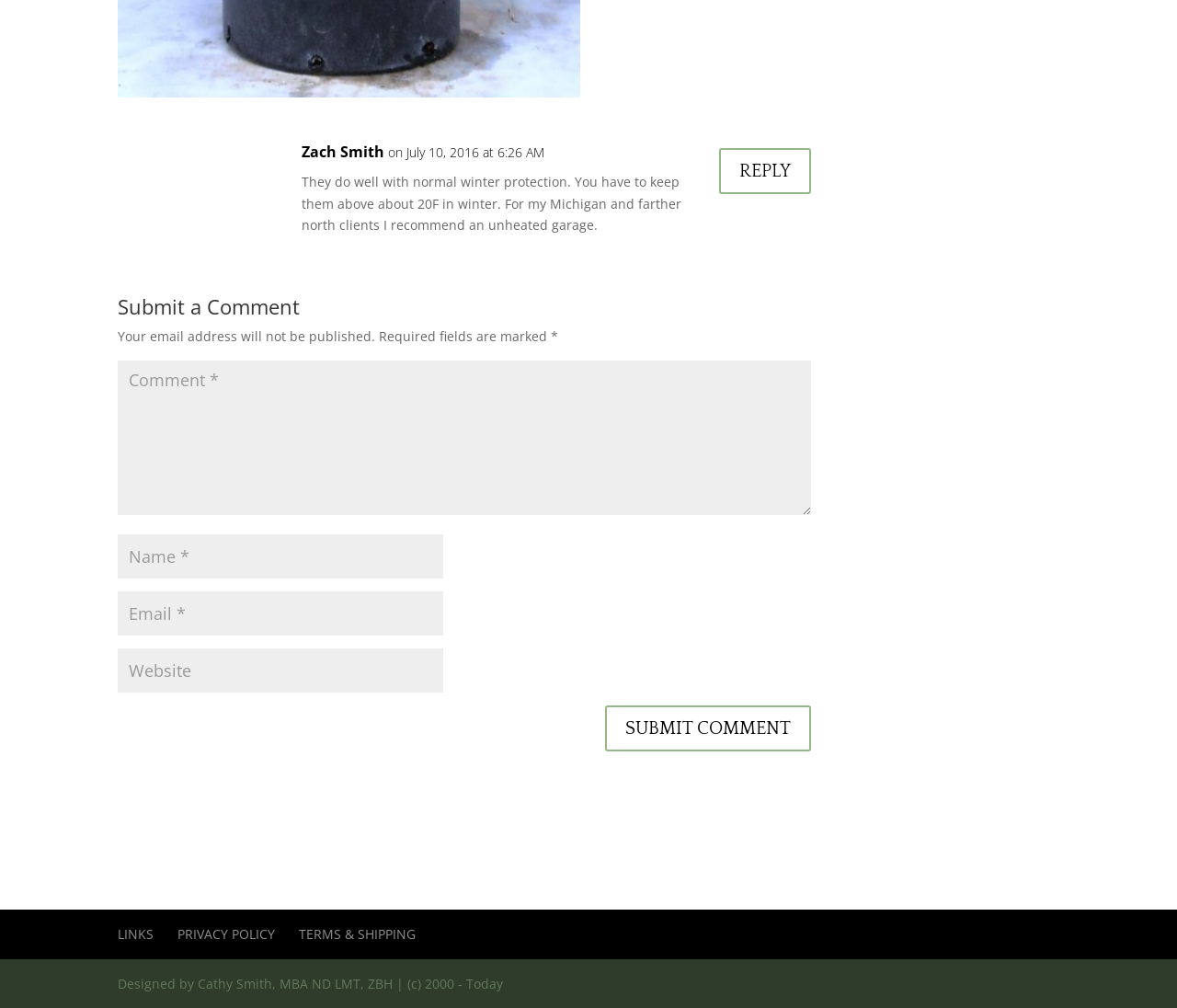What is the button text to submit a comment?
Refer to the image and provide a one-word or short phrase answer.

SUBMIT COMMENT